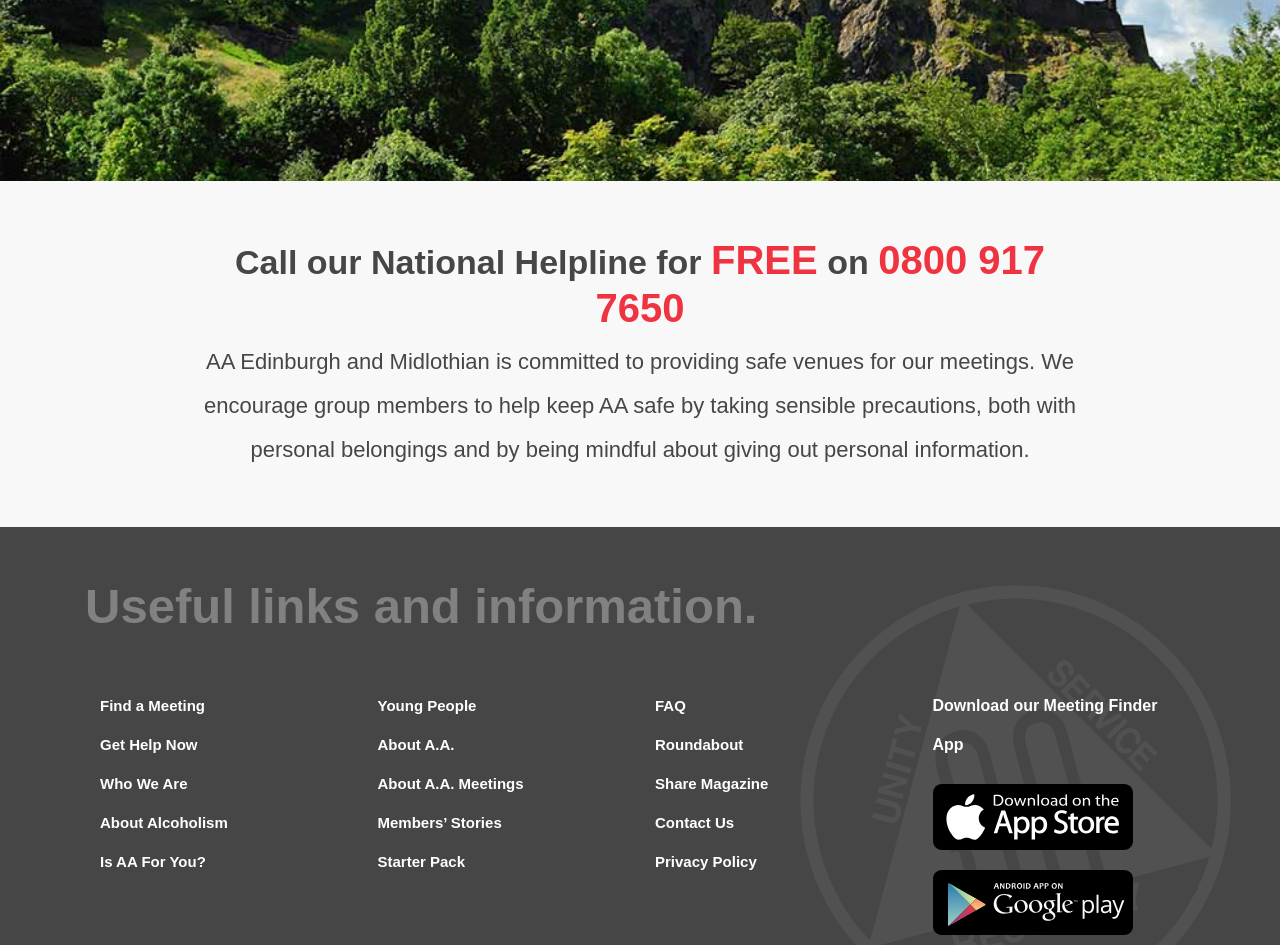What is the purpose of AA Edinburgh and Midlothian?
Refer to the image and give a detailed response to the question.

The purpose of AA Edinburgh and Midlothian can be inferred from the StaticText element, which states that 'AA Edinburgh and Midlothian is committed to providing safe venues for our meetings'.